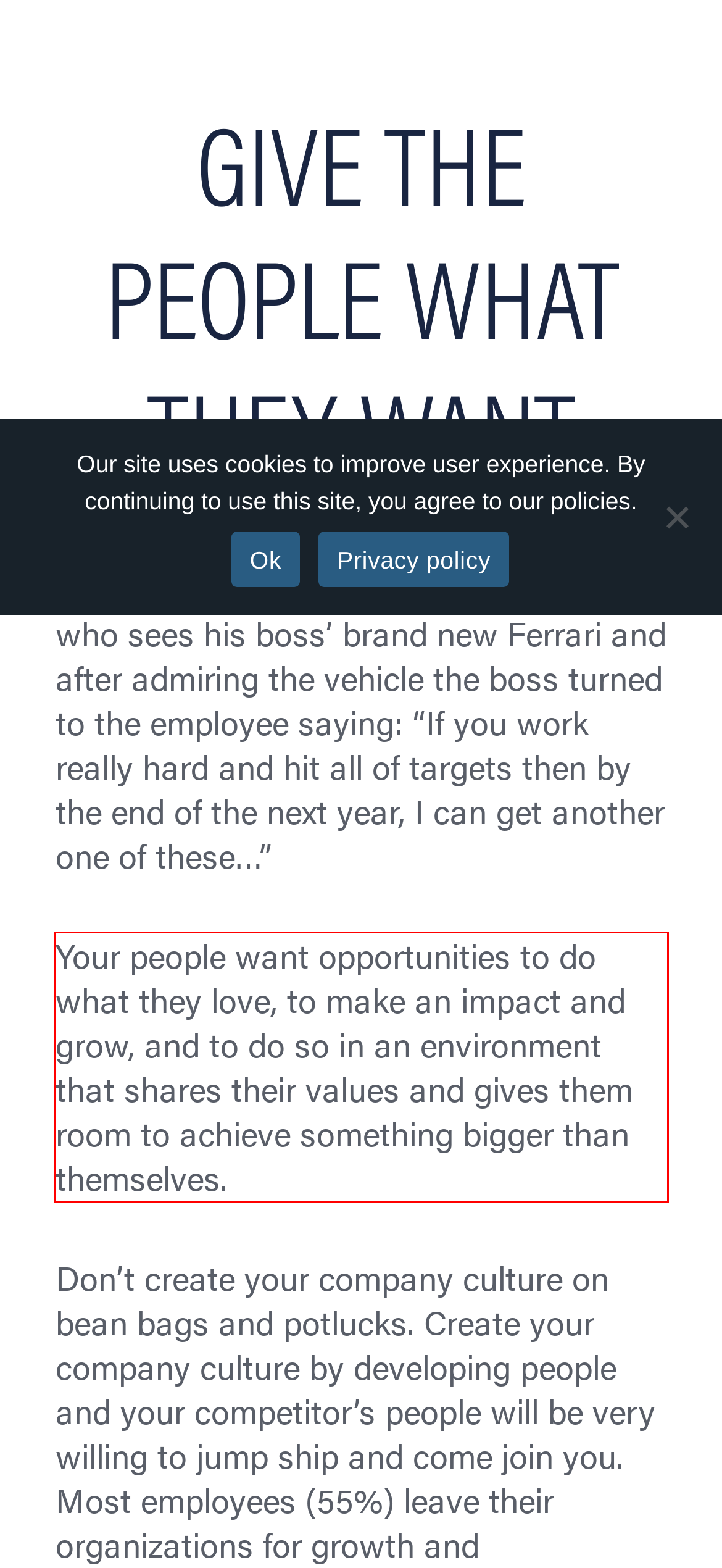Using the provided screenshot, read and generate the text content within the red-bordered area.

Your people want opportunities to do what they love, to make an impact and grow, and to do so in an environment that shares their values and gives them room to achieve something bigger than themselves.